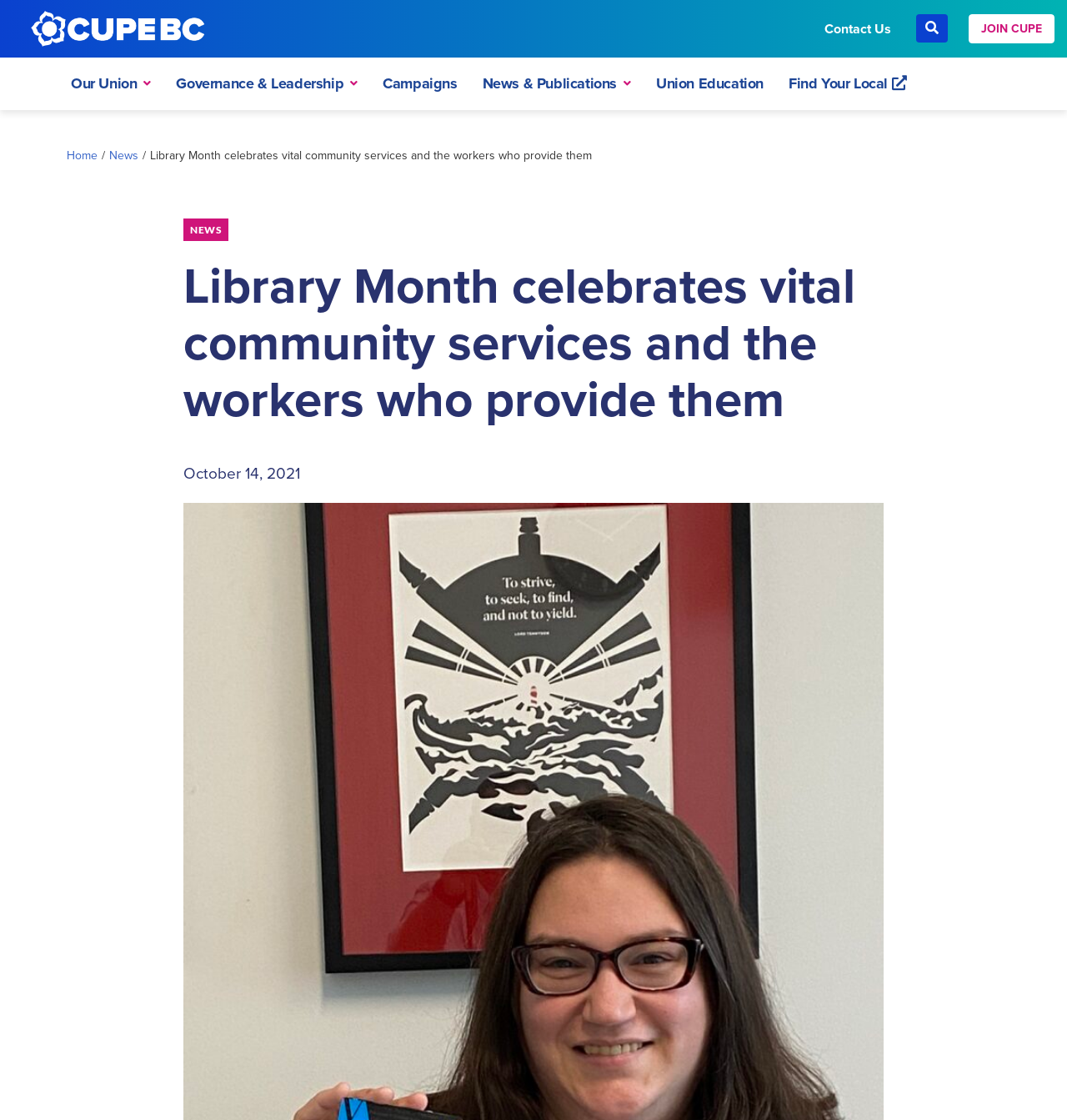What is the date of the news article?
Please provide a single word or phrase answer based on the image.

October 14, 2021